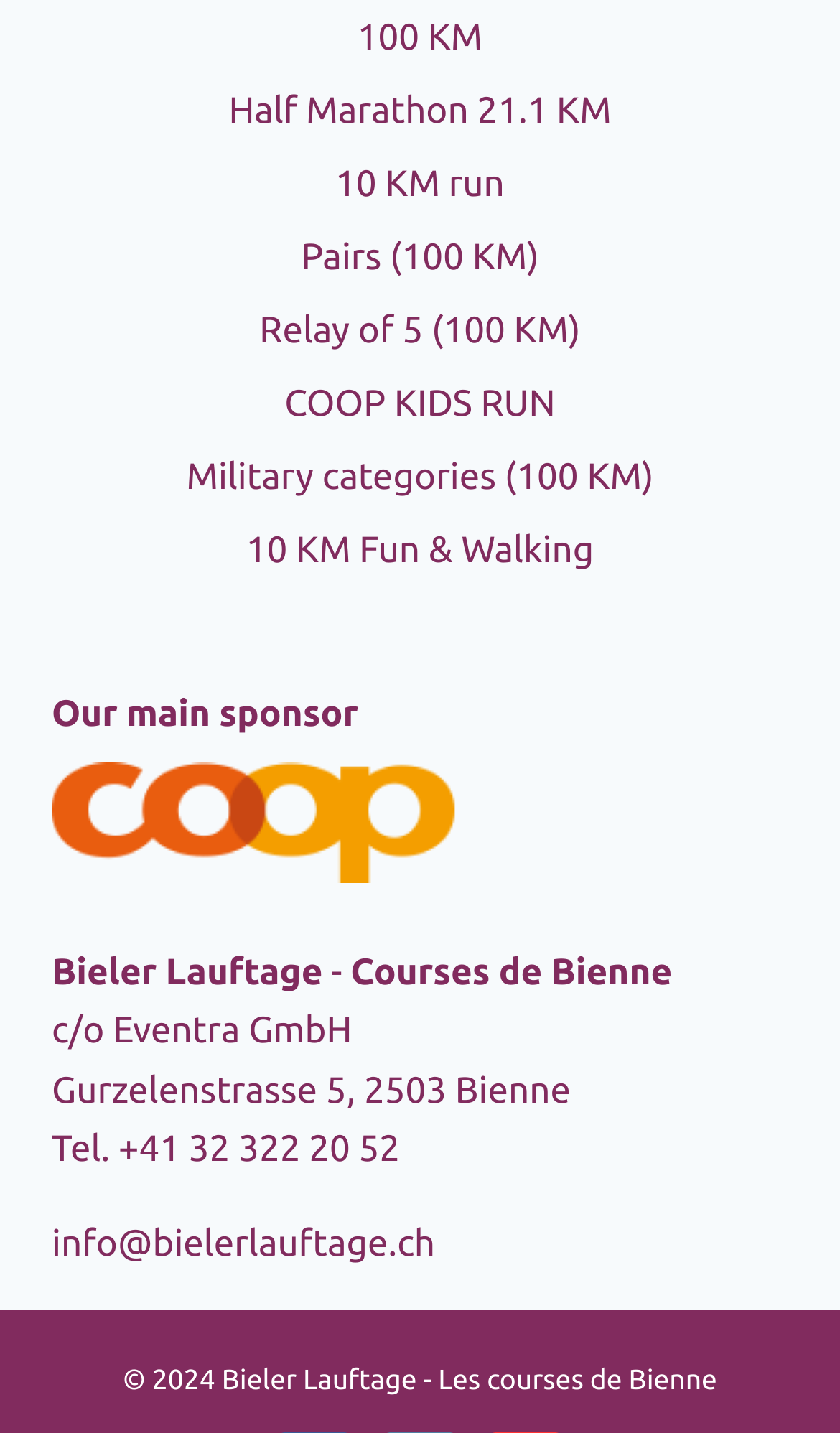What is the name of the street where the event organizer is located?
Give a single word or phrase as your answer by examining the image.

Gurzelenstrasse 5